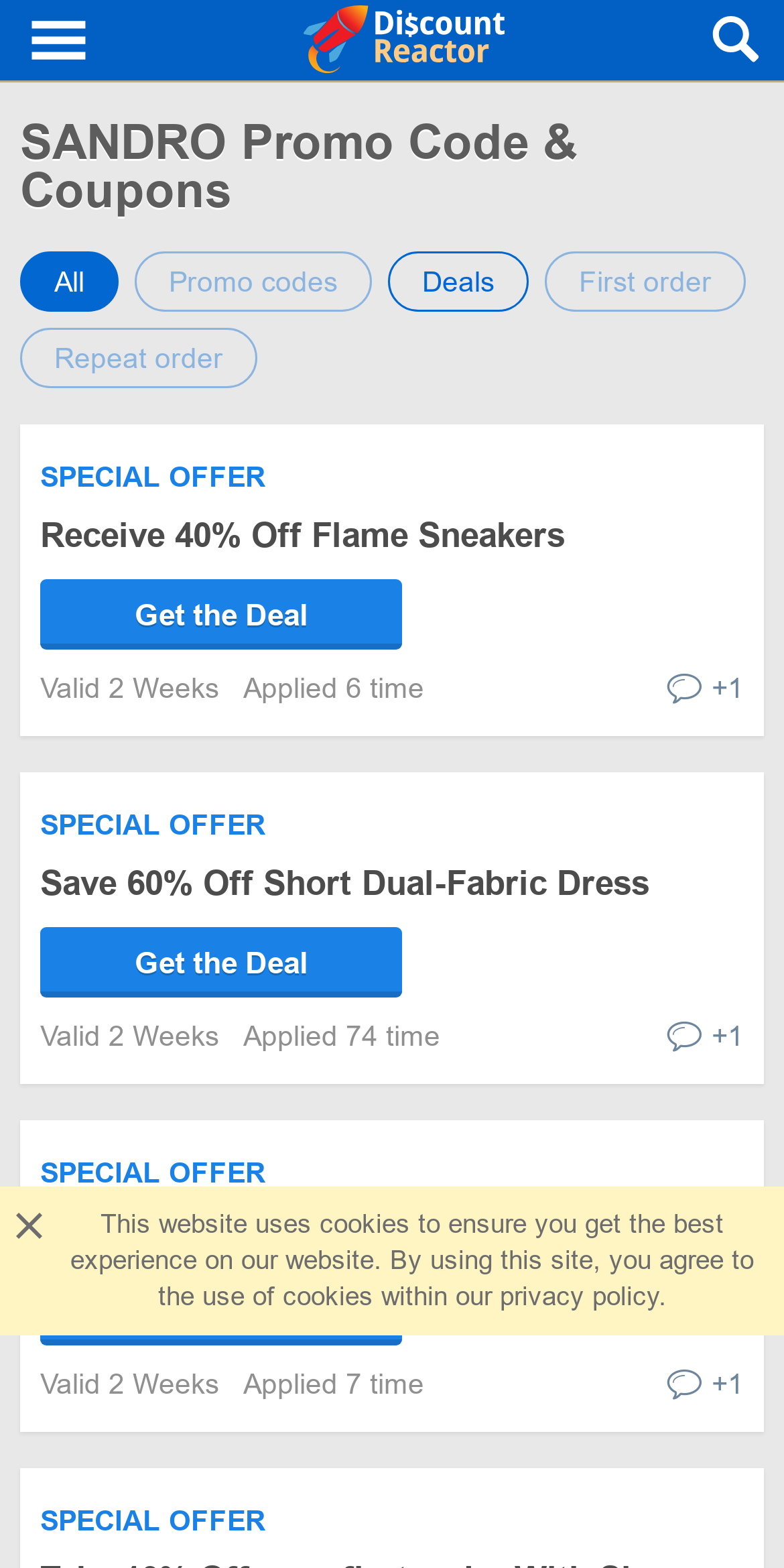Locate the bounding box coordinates of the clickable area needed to fulfill the instruction: "Check the privacy policy".

[0.637, 0.817, 0.84, 0.836]